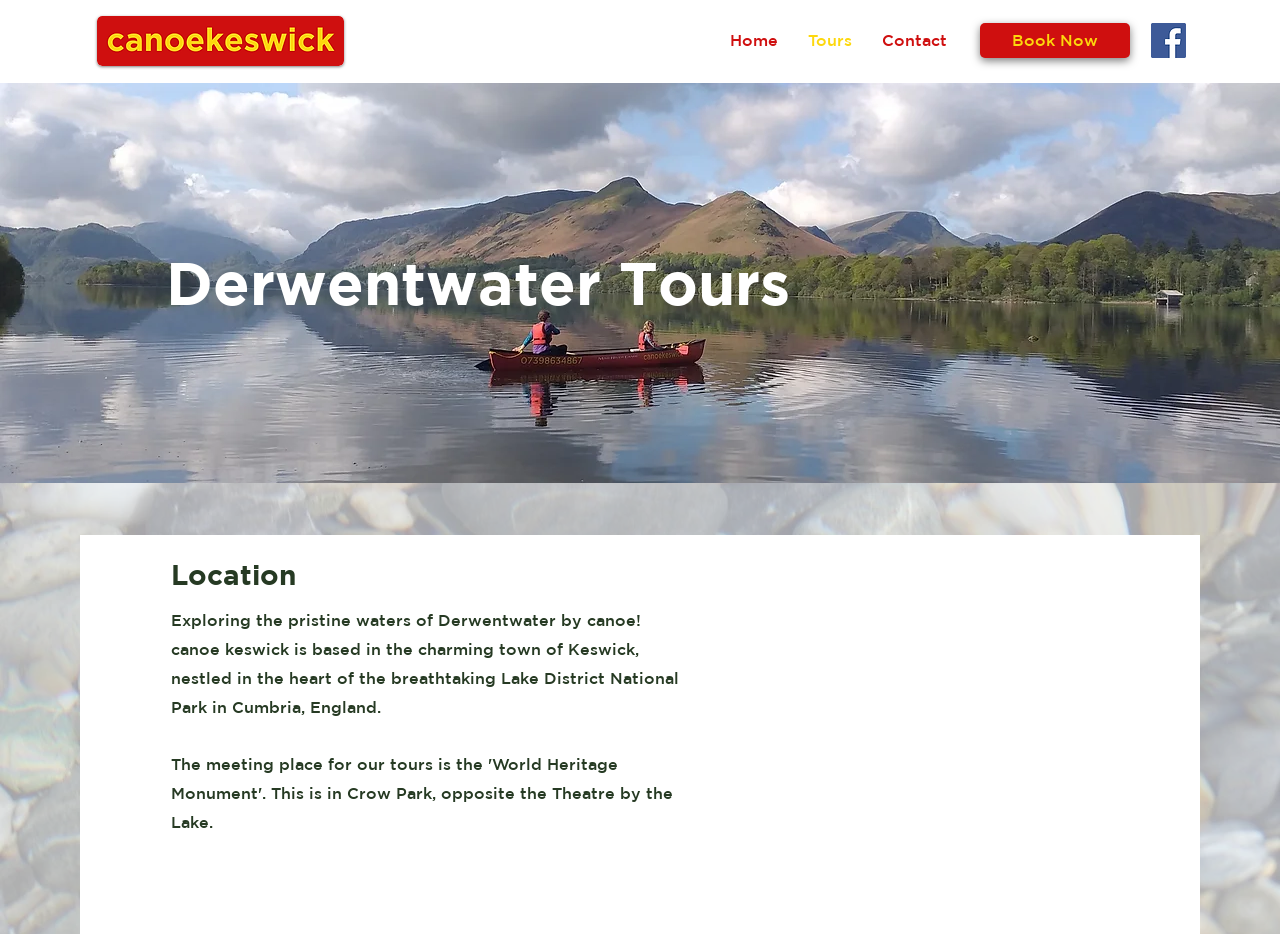What is the location of canoe keswick?
Look at the screenshot and provide an in-depth answer.

I read the text on the webpage and found a sentence that mentions the location of canoe keswick. The sentence says 'canoe keswick is based in the charming town of Keswick, nestled in the heart of the breathtaking Lake District National Park in Cumbria, England.' This tells me that the location is Keswick, Cumbria, England.